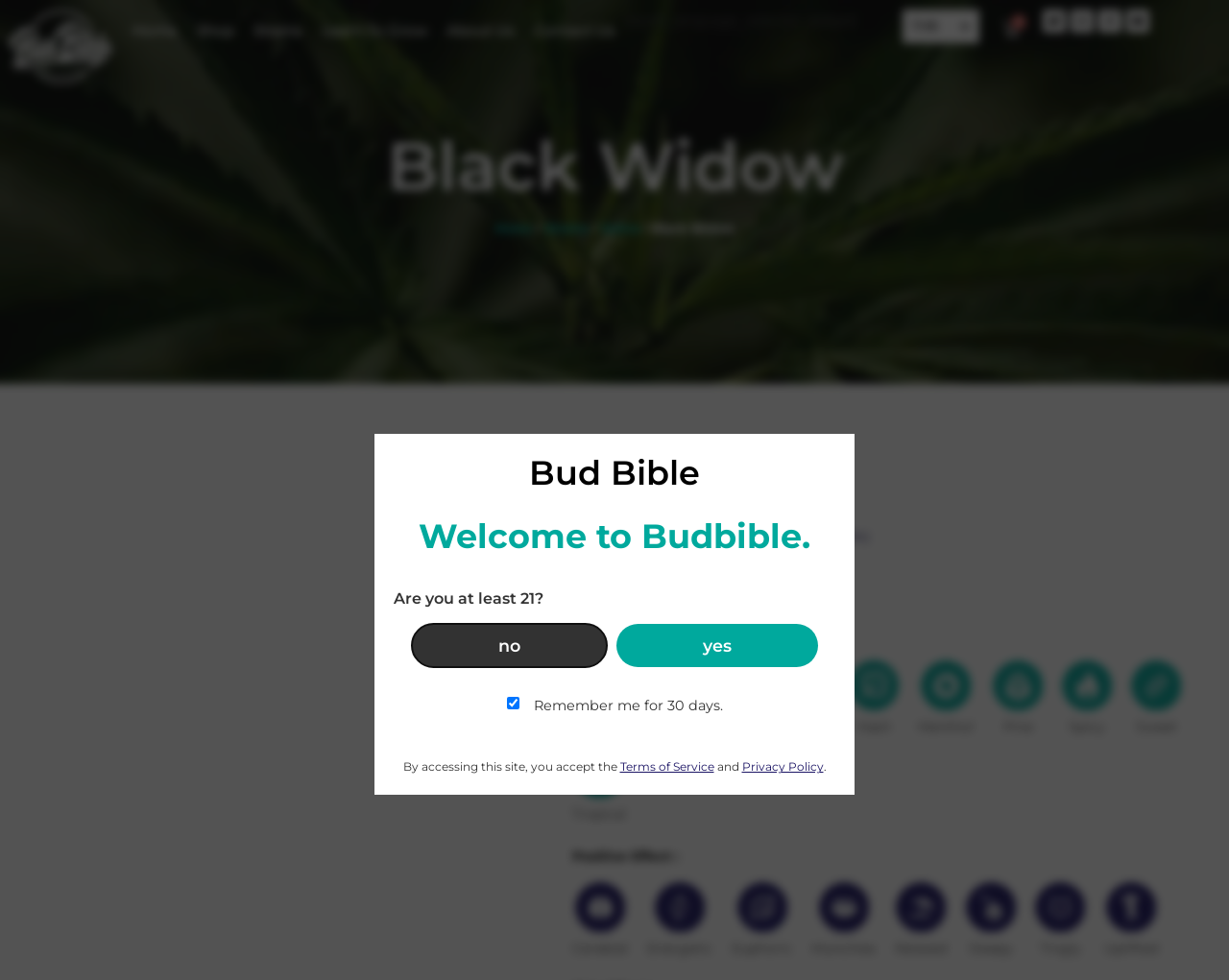Please identify the bounding box coordinates of the region to click in order to complete the given instruction: "Click the 'Twitter' social media link". The coordinates should be four float numbers between 0 and 1, i.e., [left, top, right, bottom].

[0.848, 0.01, 0.867, 0.033]